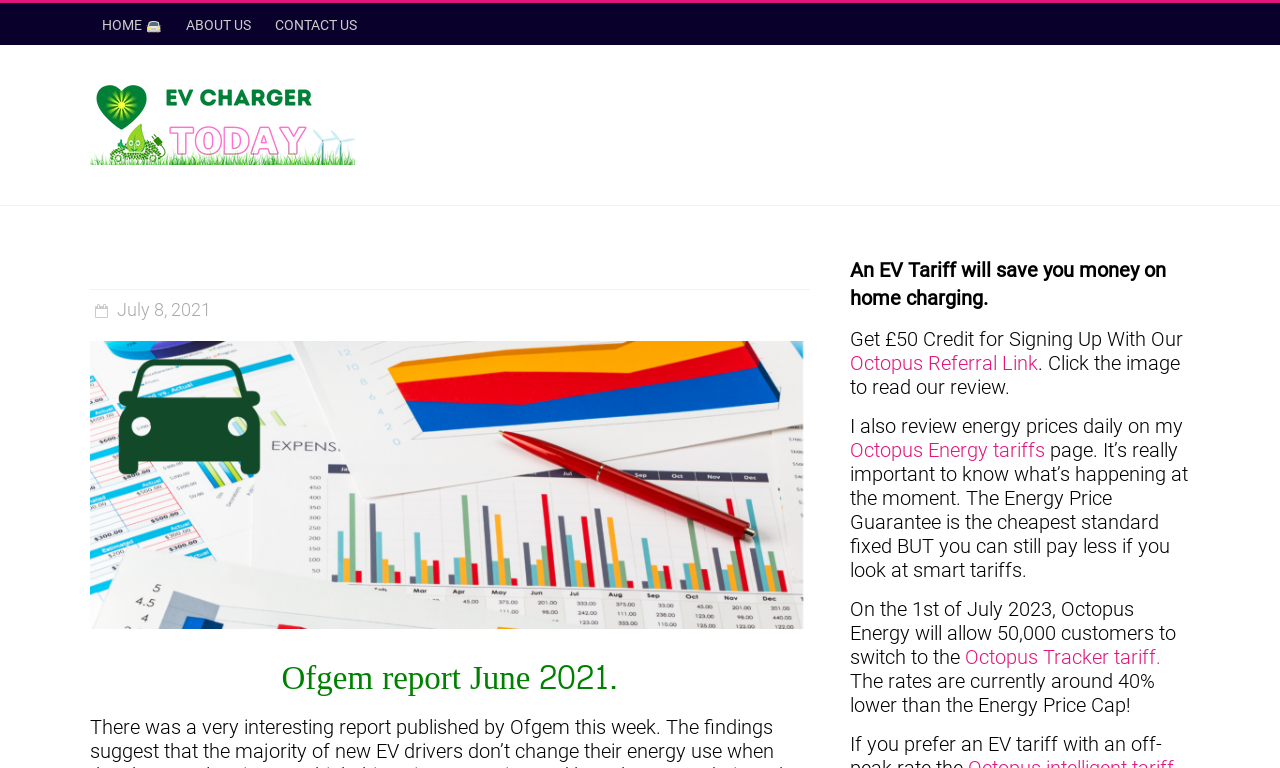Kindly respond to the following question with a single word or a brief phrase: 
What is the name of the energy company reviewed?

Octopus Energy